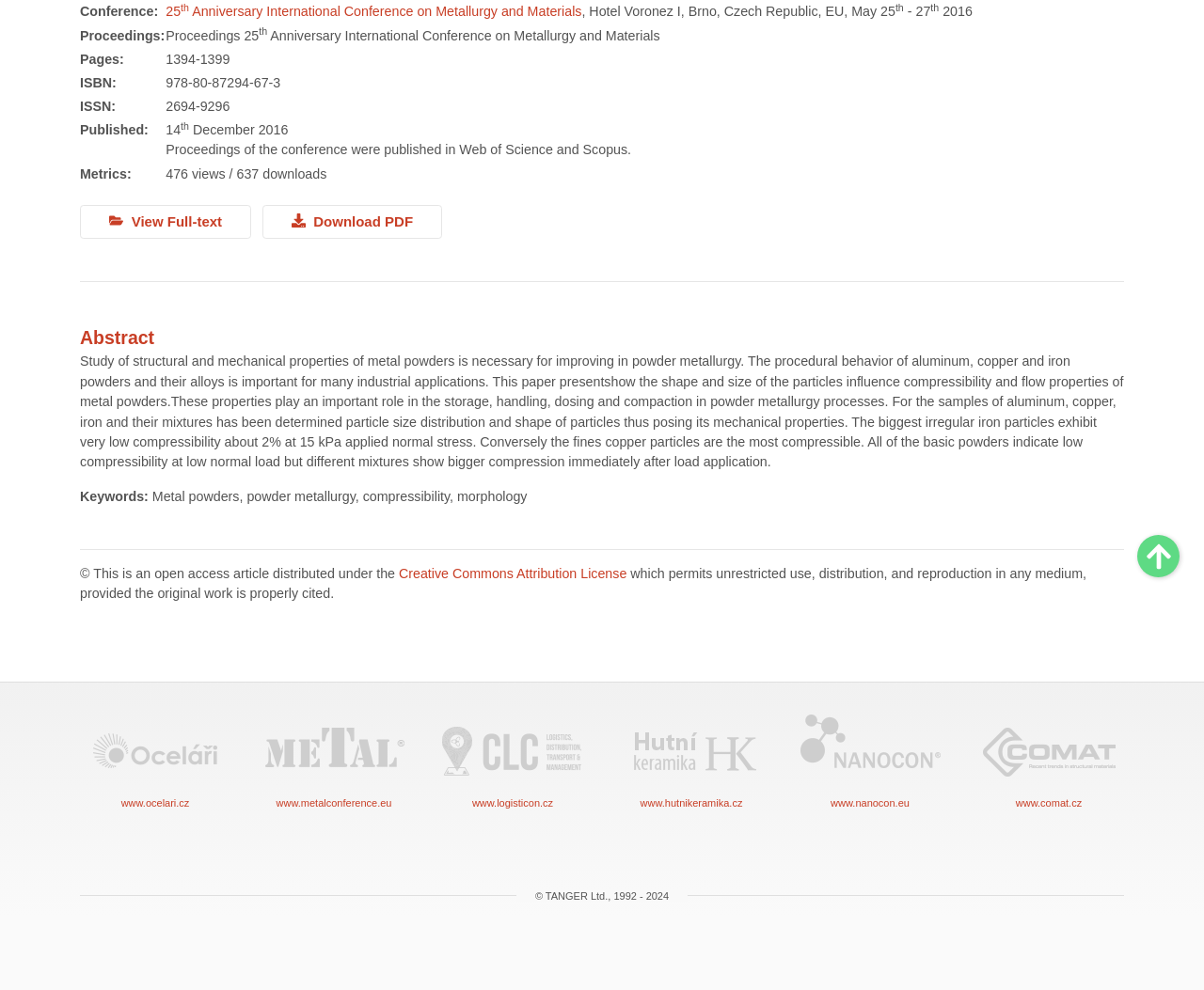Refer to the element description View Full-text and identify the corresponding bounding box in the screenshot. Format the coordinates as (top-left x, top-left y, bottom-right x, bottom-right y) with values in the range of 0 to 1.

[0.066, 0.207, 0.209, 0.241]